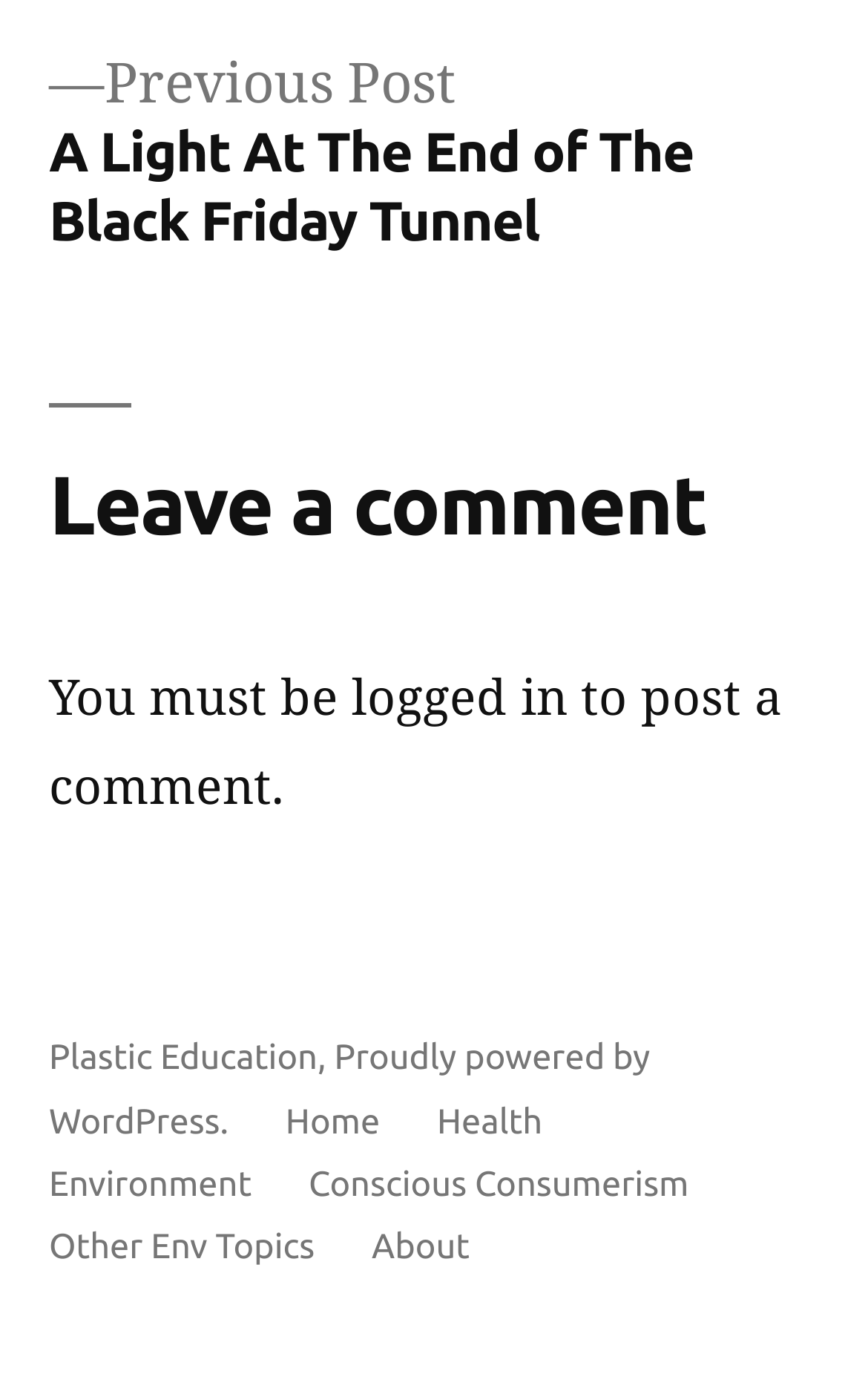Could you highlight the region that needs to be clicked to execute the instruction: "Click on the 'About' link in the footer menu"?

[0.428, 0.891, 0.541, 0.92]